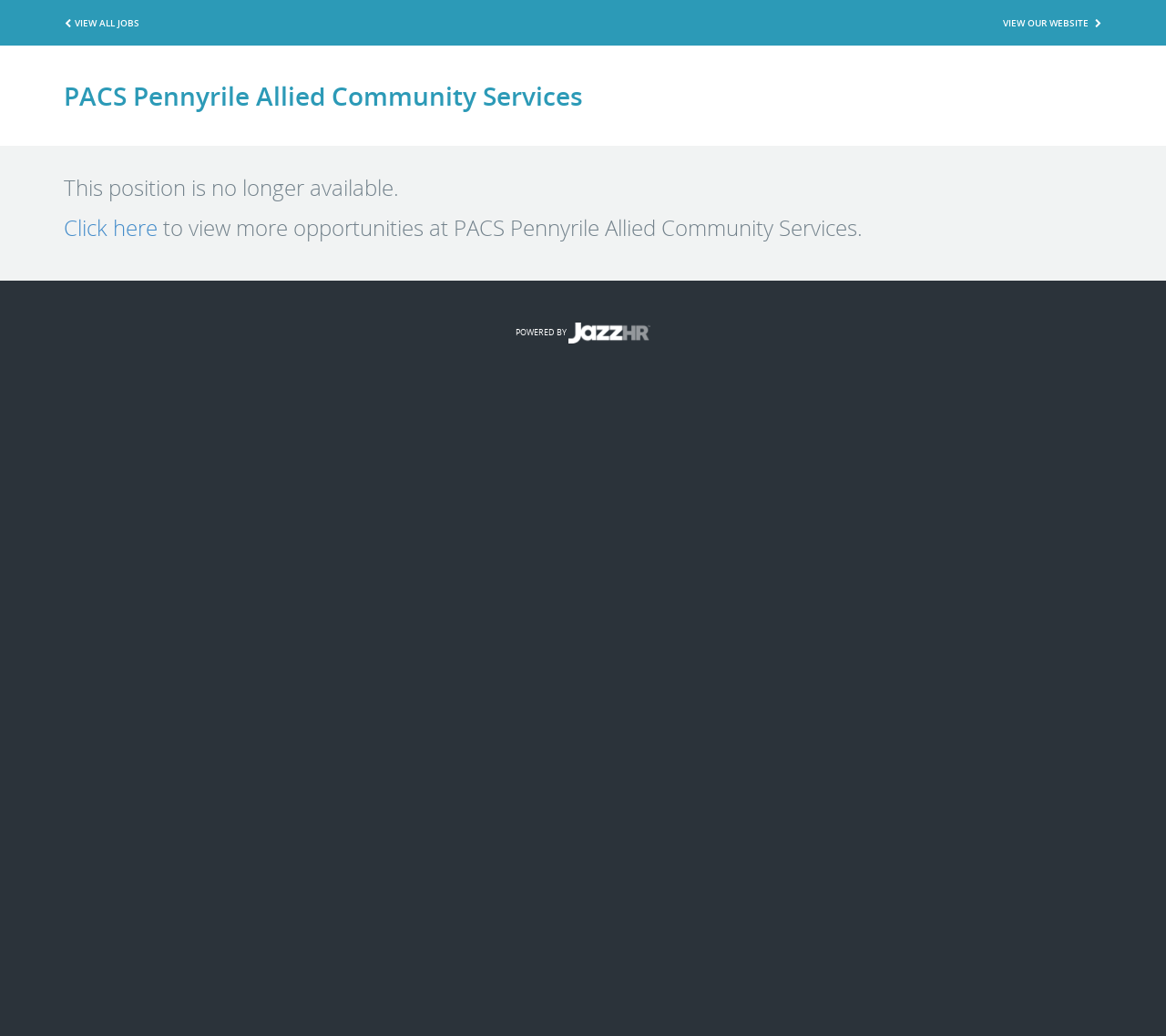Please locate and generate the primary heading on this webpage.

PACS Pennyrile Allied Community Services